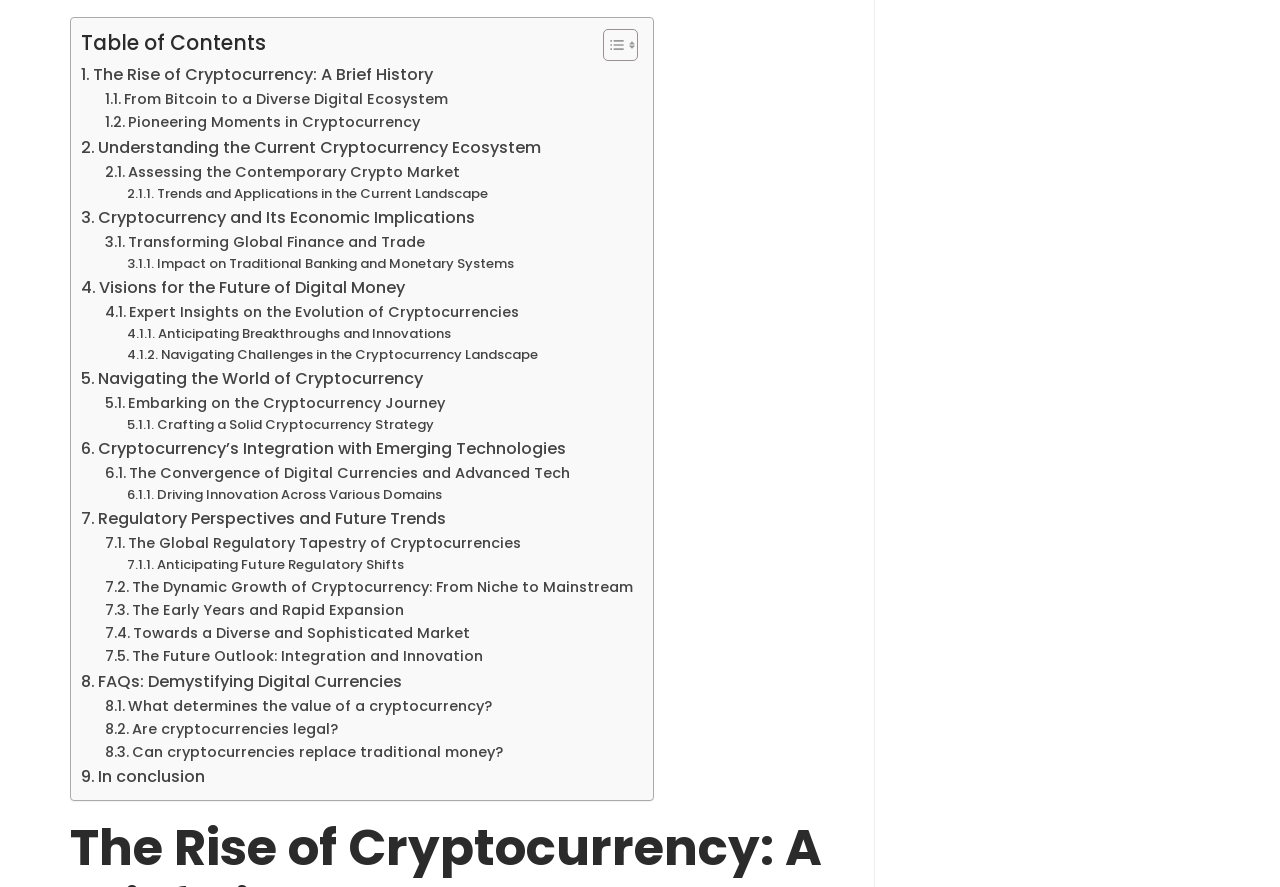How many links are there in the table of contents?
Please answer the question with a single word or phrase, referencing the image.

24